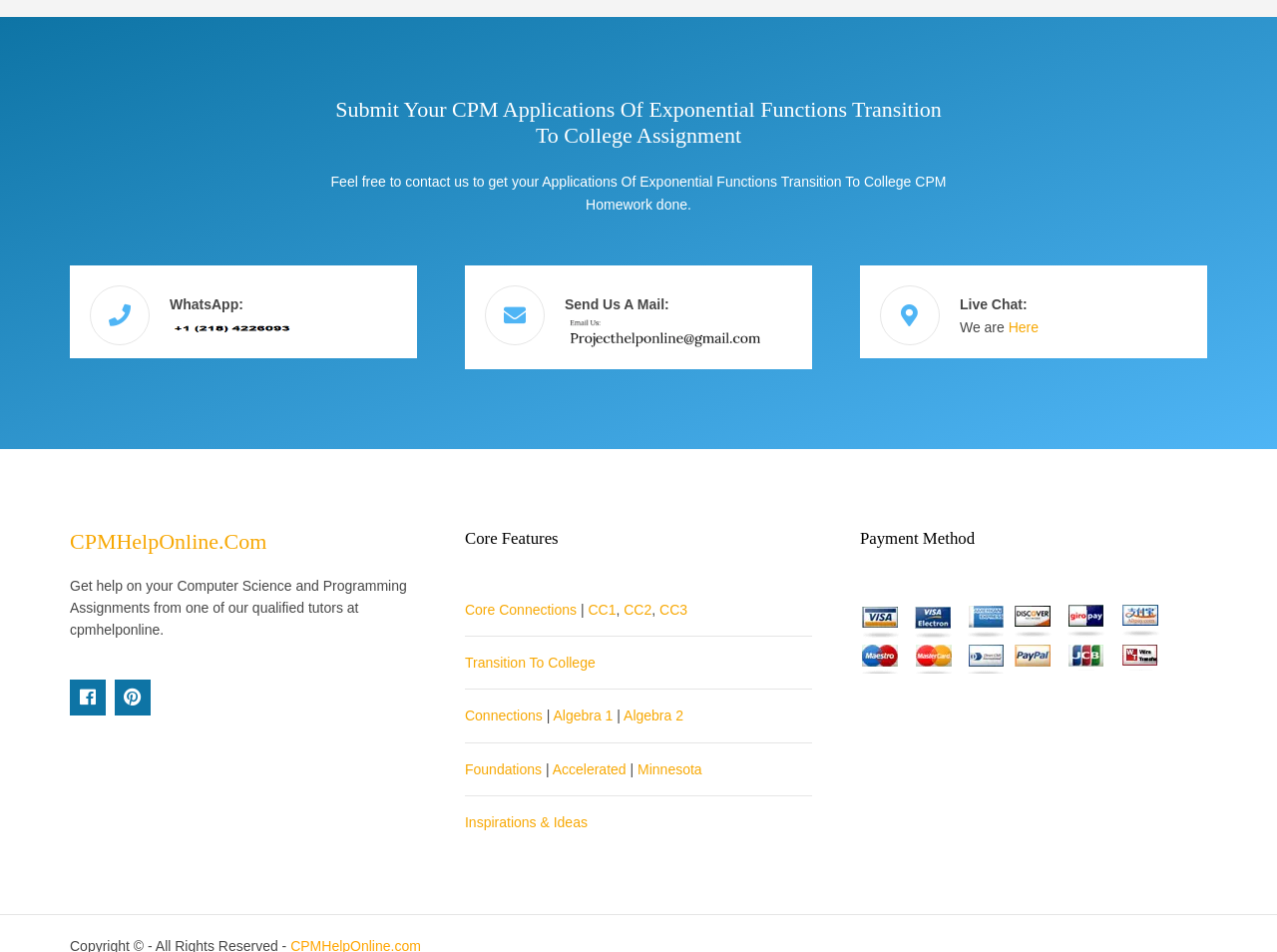Please specify the coordinates of the bounding box for the element that should be clicked to carry out this instruction: "Get help on Computer Science and Programming Assignments". The coordinates must be four float numbers between 0 and 1, formatted as [left, top, right, bottom].

[0.055, 0.607, 0.319, 0.67]